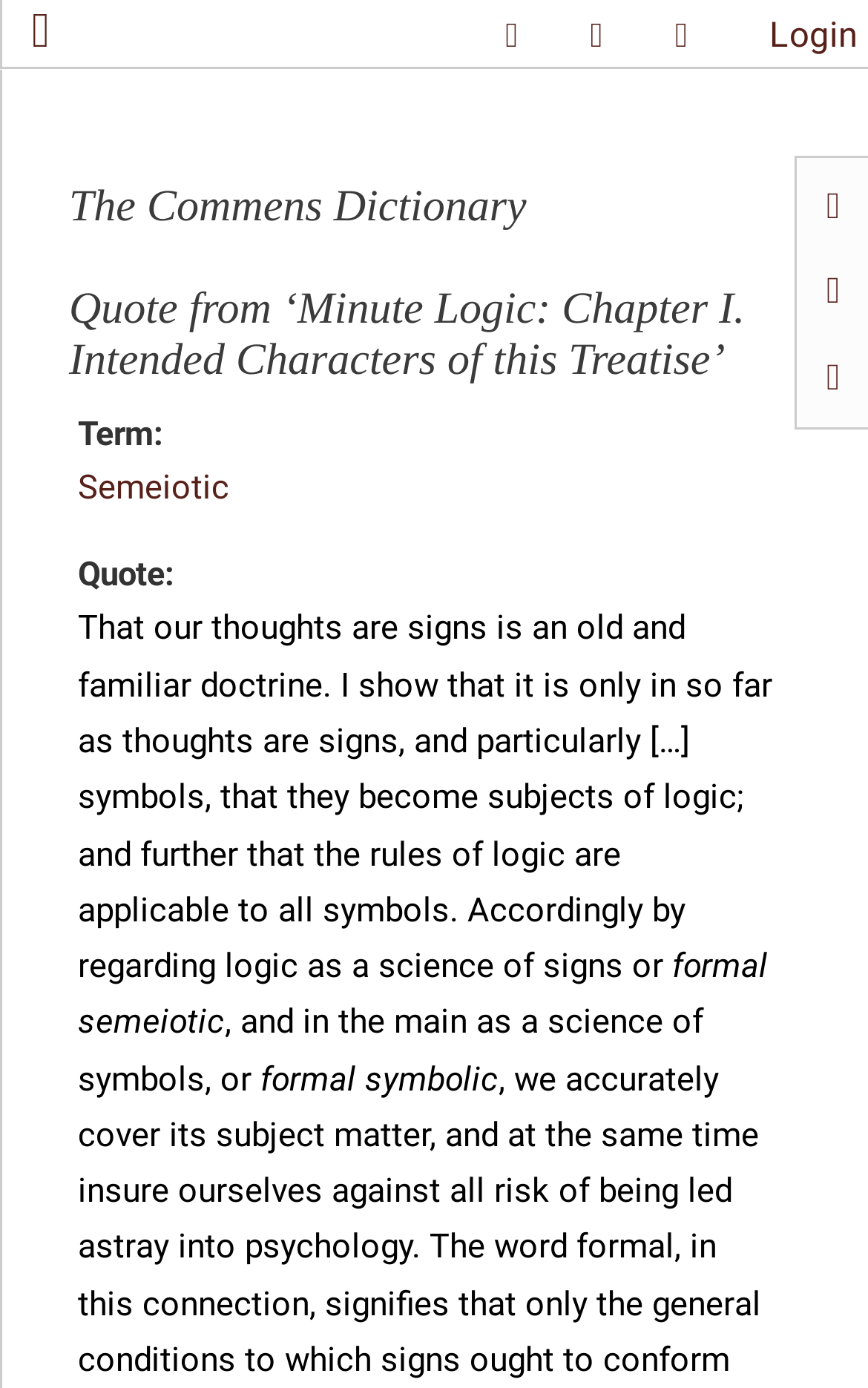What is the main topic of the quote? Based on the screenshot, please respond with a single word or phrase.

Logic